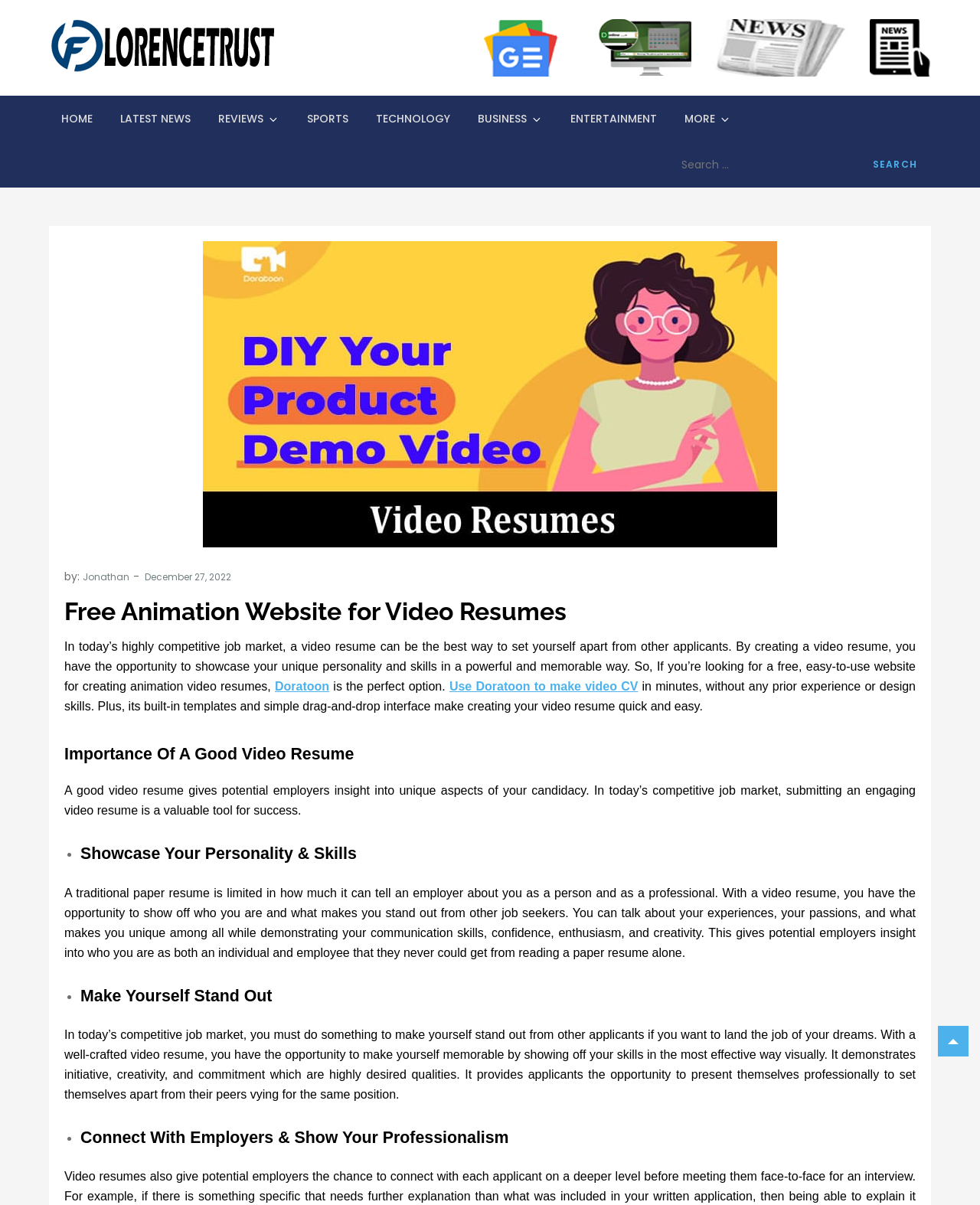Determine the bounding box coordinates for the area that should be clicked to carry out the following instruction: "Click on HOME".

[0.05, 0.079, 0.107, 0.118]